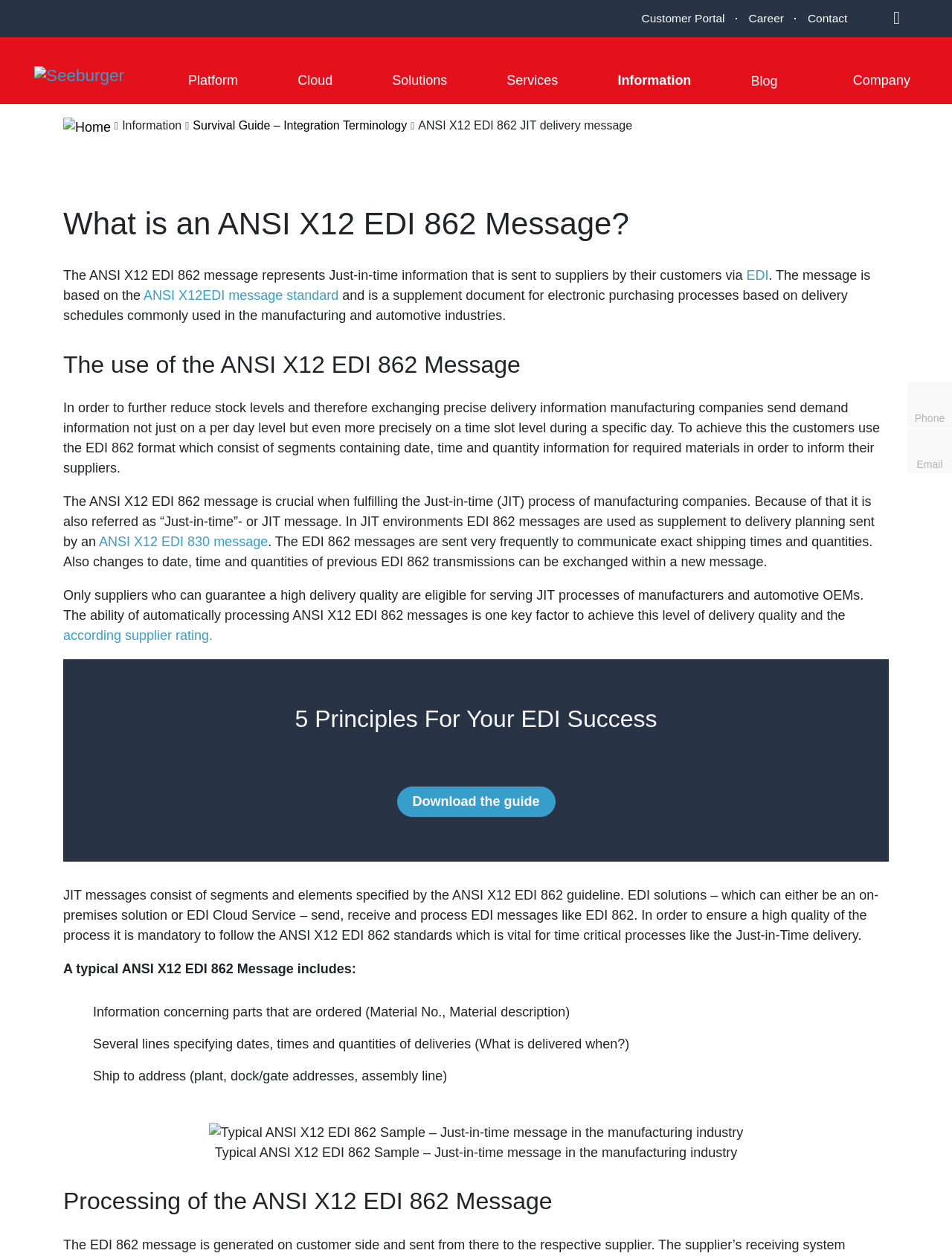Please identify the bounding box coordinates of the region to click in order to complete the given instruction: "Search for something". The coordinates should be four float numbers between 0 and 1, i.e., [left, top, right, bottom].

[0.917, 0.007, 0.932, 0.022]